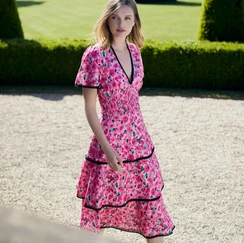What is the setting of the image?
Look at the image and construct a detailed response to the question.

The caption describes the model as standing 'in a garden setting, surrounded by lush green hedges', indicating that the image is set in a garden or outdoor environment.